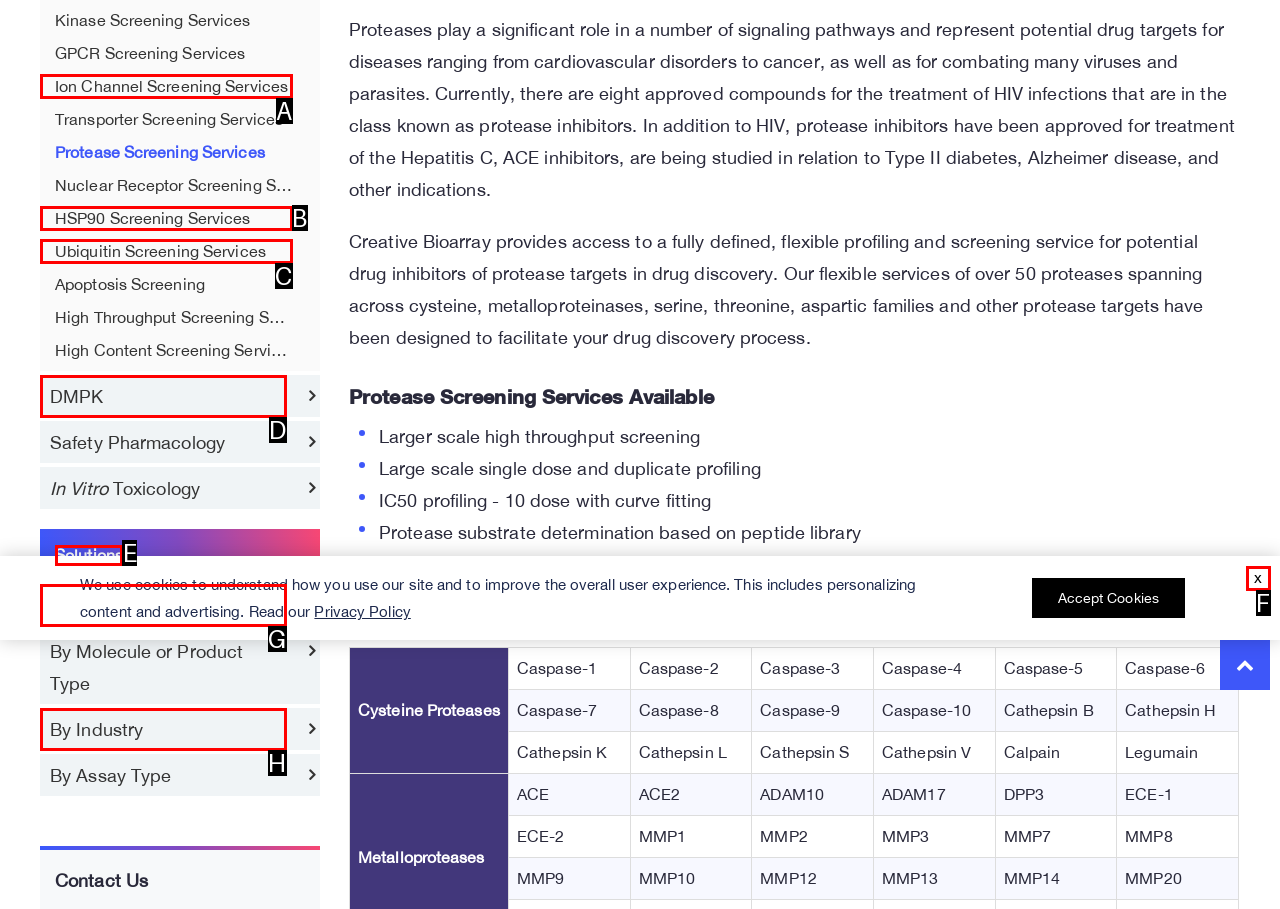Choose the HTML element that best fits the description: By Industry. Answer with the option's letter directly.

H